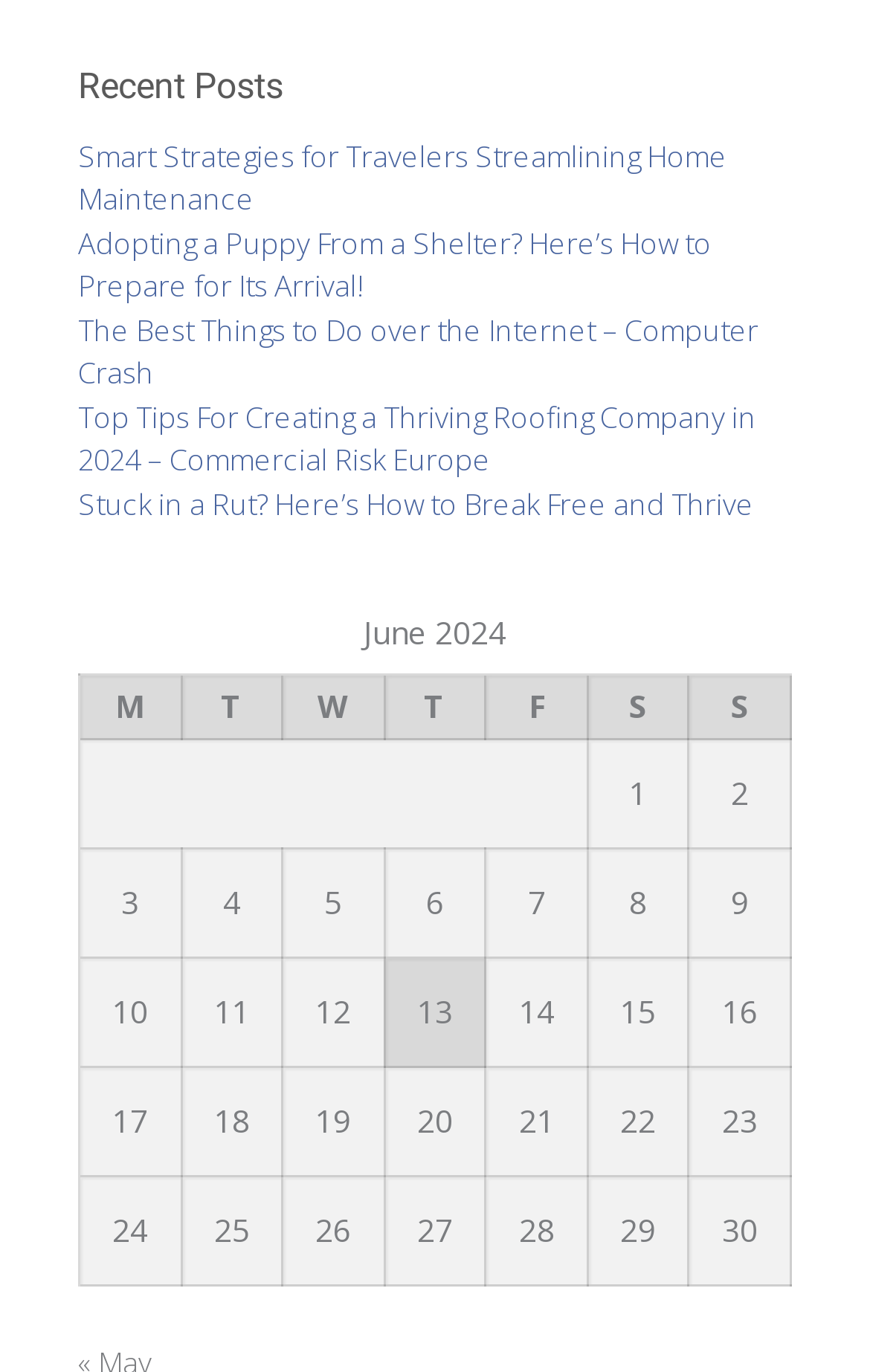Please determine the bounding box of the UI element that matches this description: 6. The coordinates should be given as (top-left x, top-left y, bottom-right x, bottom-right y), with all values between 0 and 1.

[0.49, 0.643, 0.51, 0.674]